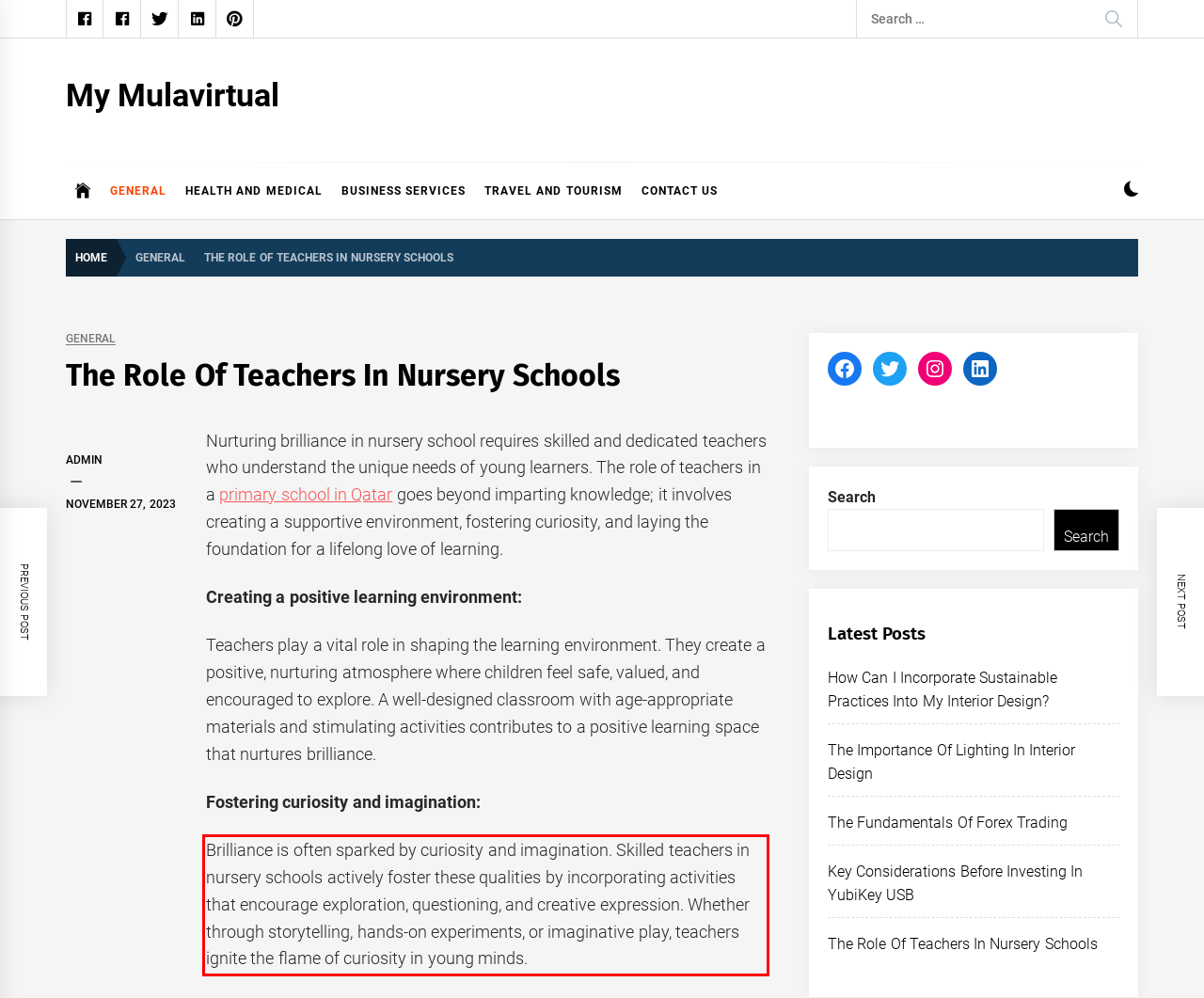Using the provided screenshot, read and generate the text content within the red-bordered area.

Brilliance is often sparked by curiosity and imagination. Skilled teachers in nursery schools actively foster these qualities by incorporating activities that encourage exploration, questioning, and creative expression. Whether through storytelling, hands-on experiments, or imaginative play, teachers ignite the flame of curiosity in young minds.